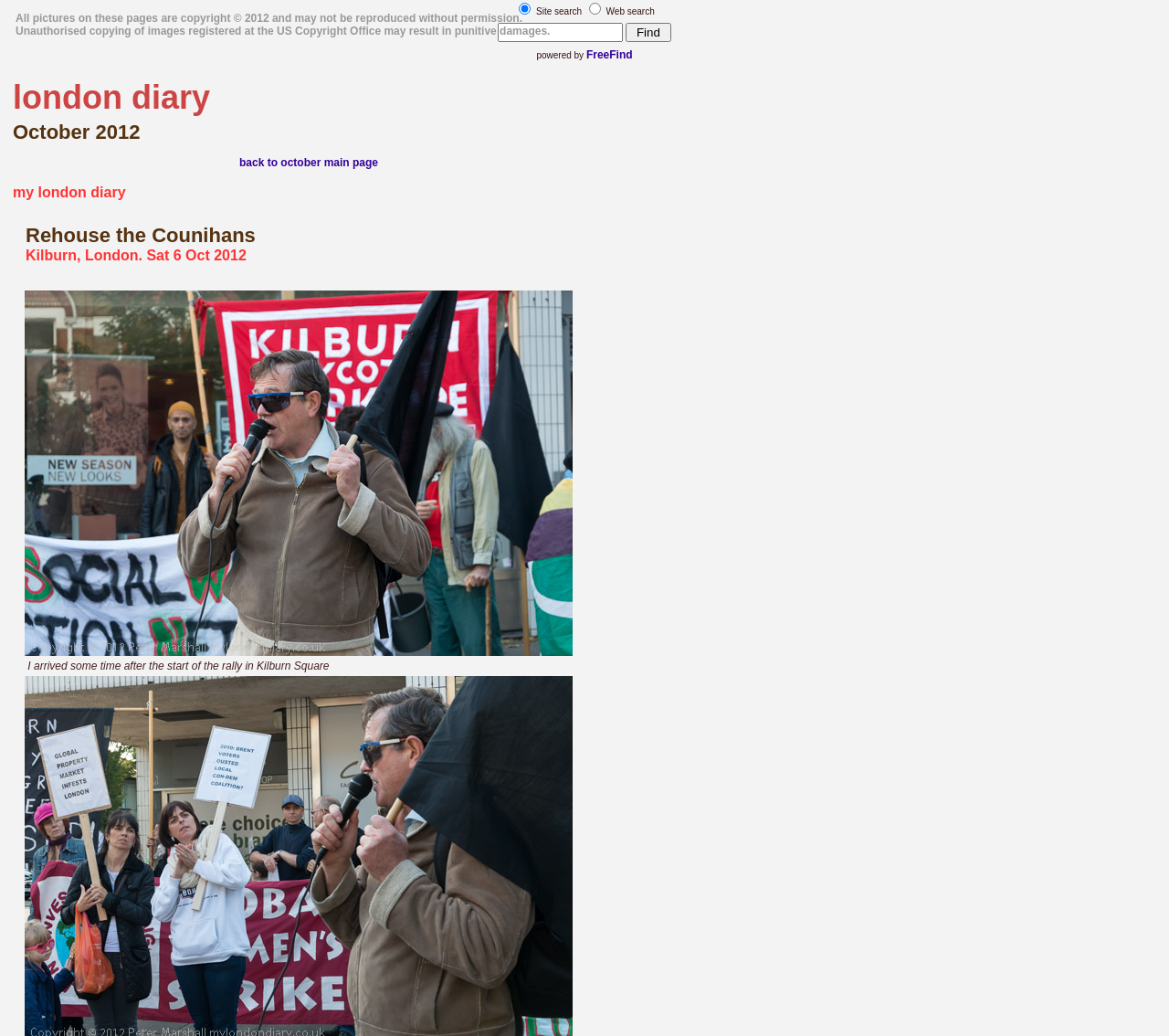Analyze the image and deliver a detailed answer to the question: What is the date of the event Rehouse the Counihans?

I found the answer by looking at the LayoutTableCell element with the text 'Rehouse the Counihans Kilburn, London. Sat 6 Oct 2012'. The date is mentioned as 'Sat 6 Oct 2012'.